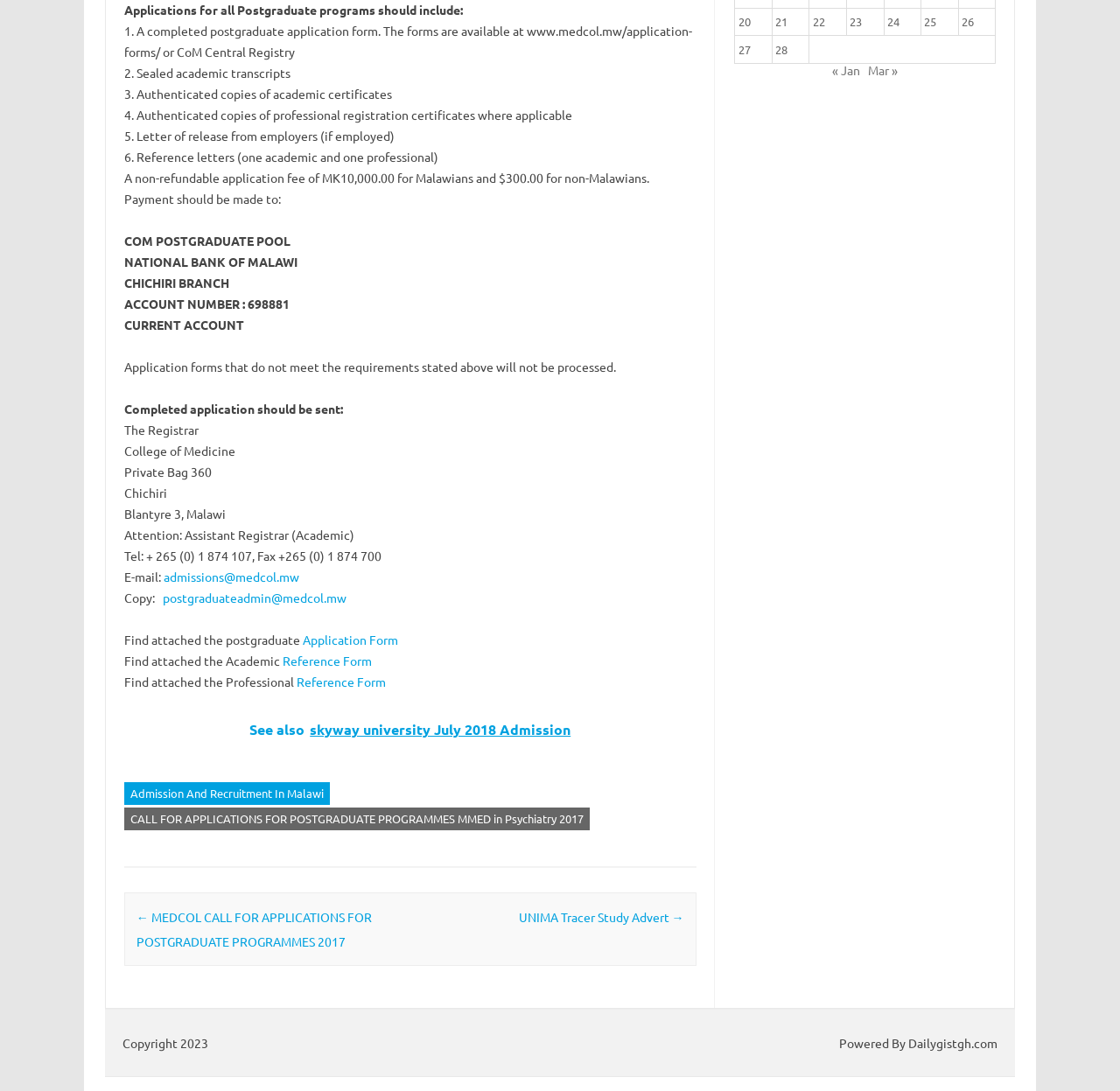Find the bounding box coordinates of the area that needs to be clicked in order to achieve the following instruction: "Click the link to go to the previous post". The coordinates should be specified as four float numbers between 0 and 1, i.e., [left, top, right, bottom].

[0.122, 0.833, 0.332, 0.87]